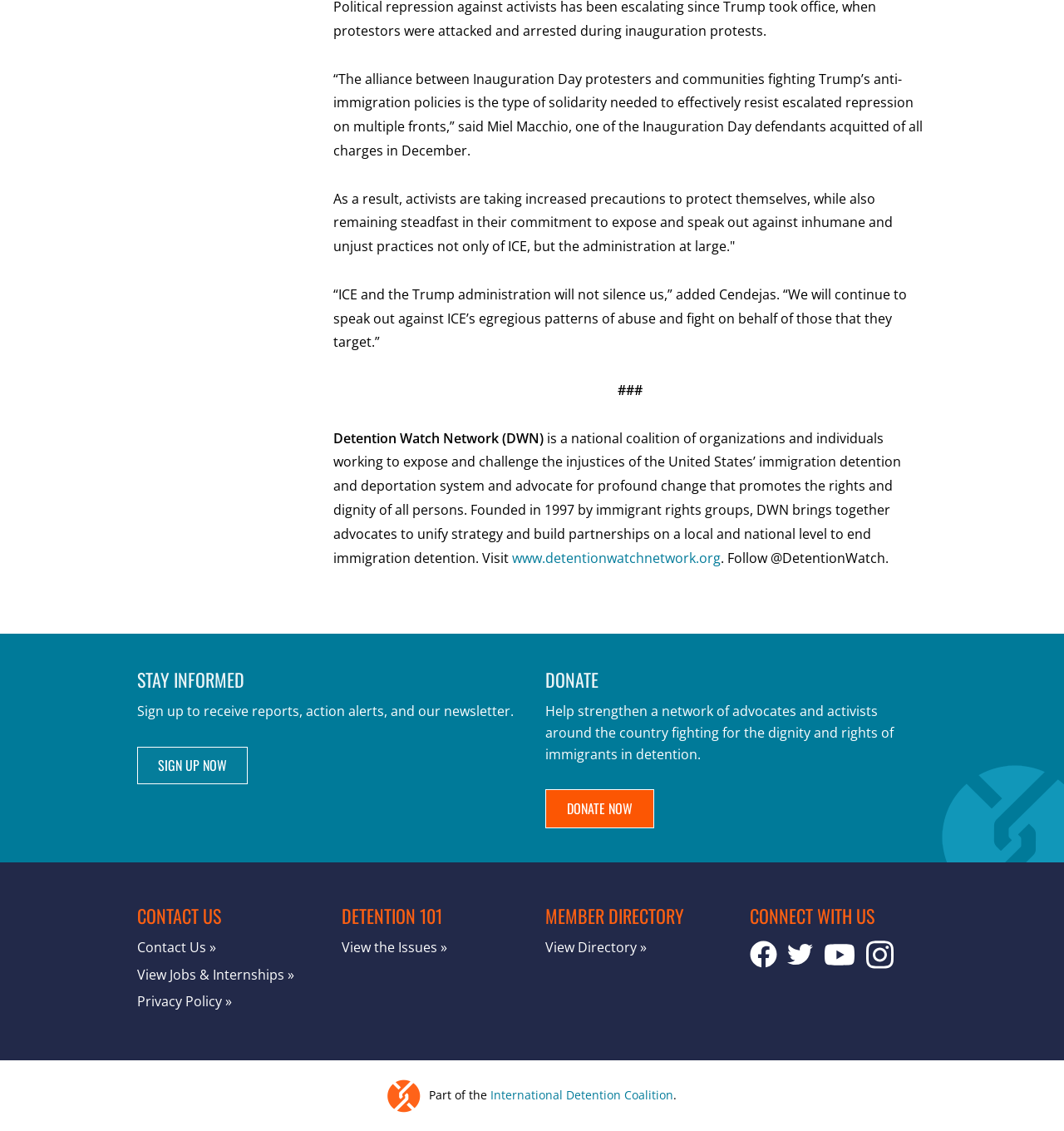How can I support the organization financially?
Refer to the screenshot and deliver a thorough answer to the question presented.

The webpage has a 'DONATE' section where I can help strengthen a network of advocates and activists around the country fighting for the dignity and rights of immigrants in detention by clicking on the 'DONATE NOW' link.